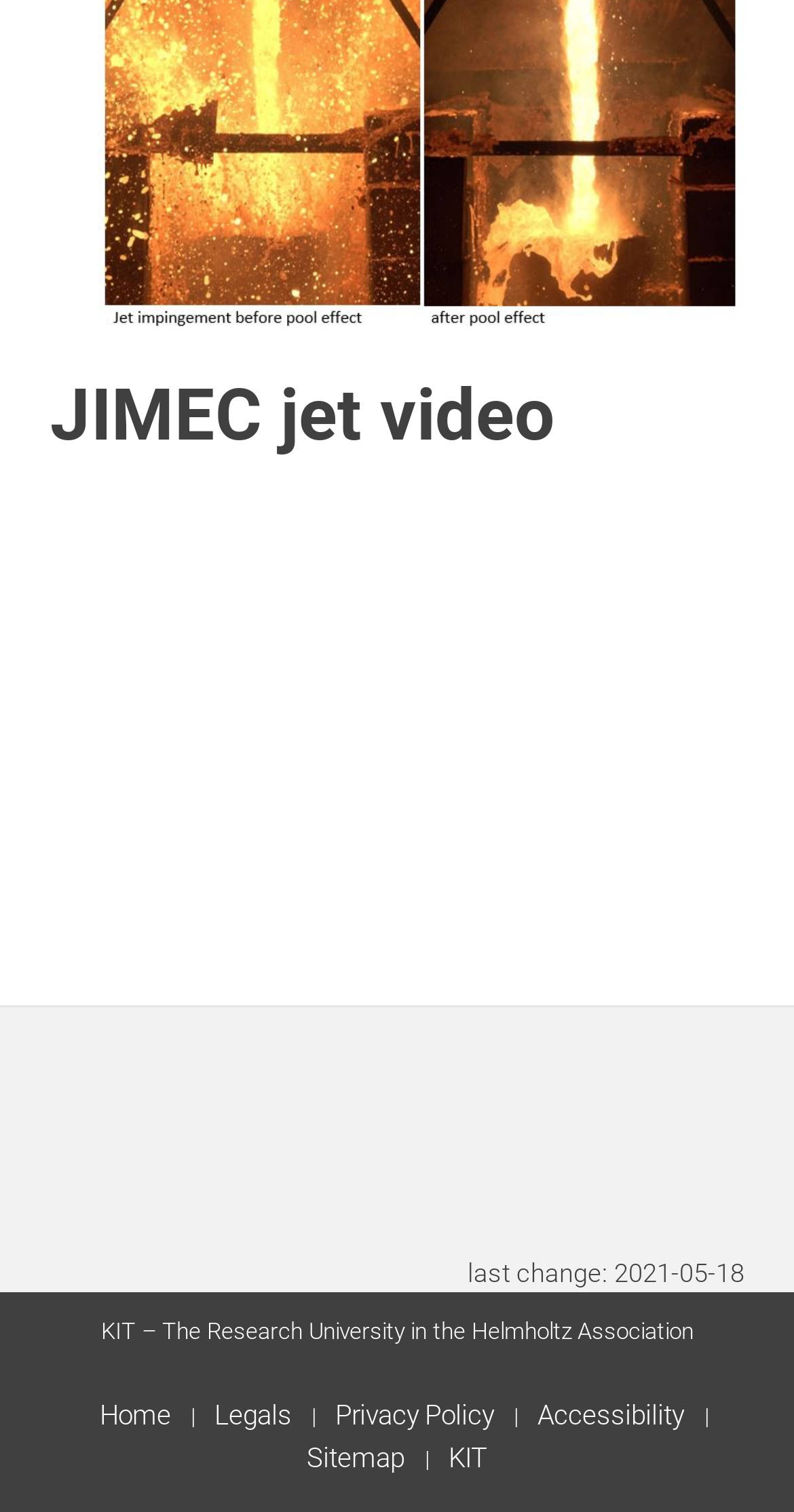What is the last change date?
Kindly give a detailed and elaborate answer to the question.

I found the last change date by looking at the StaticText element with the text 'last change: 2021-05-18' located at the bottom of the page.